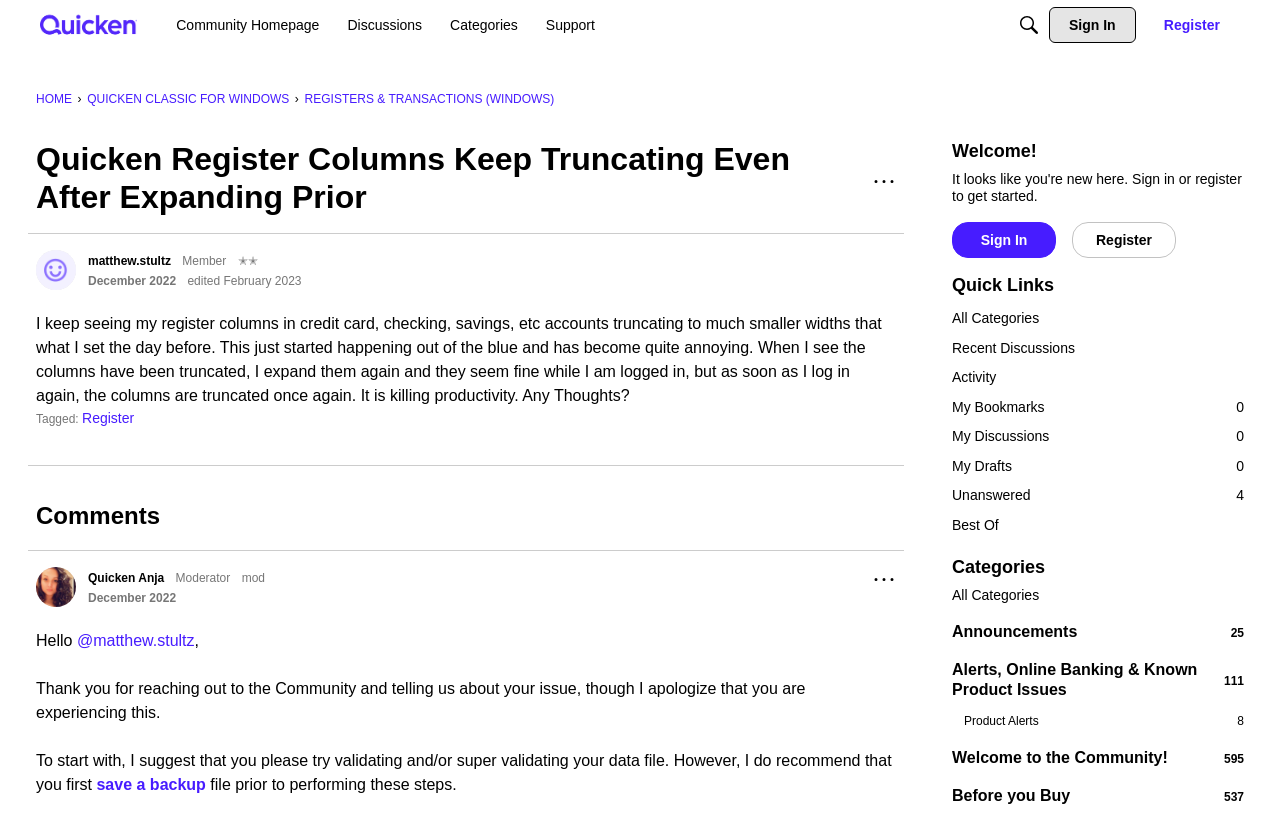What is the role of the user 'Quicken Anja' in the discussion?
Refer to the screenshot and respond with a concise word or phrase.

Moderator